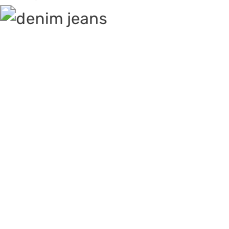Offer a detailed explanation of the image.

The image showcases a pair of stylish denim jeans, representing a key element in contemporary streetwear fashion. Denim jeans are often celebrated for their versatility and comfort, making them a staple choice for casual attire. This particular style likely embodies the blend of comfort and trend, appealing to a younger audience seeking to express their individuality through fashion. The image contributes to a discussion about the evolution of streetwear, highlighting how such garments are integral to creating unique and personal styles in today's fashion landscape.